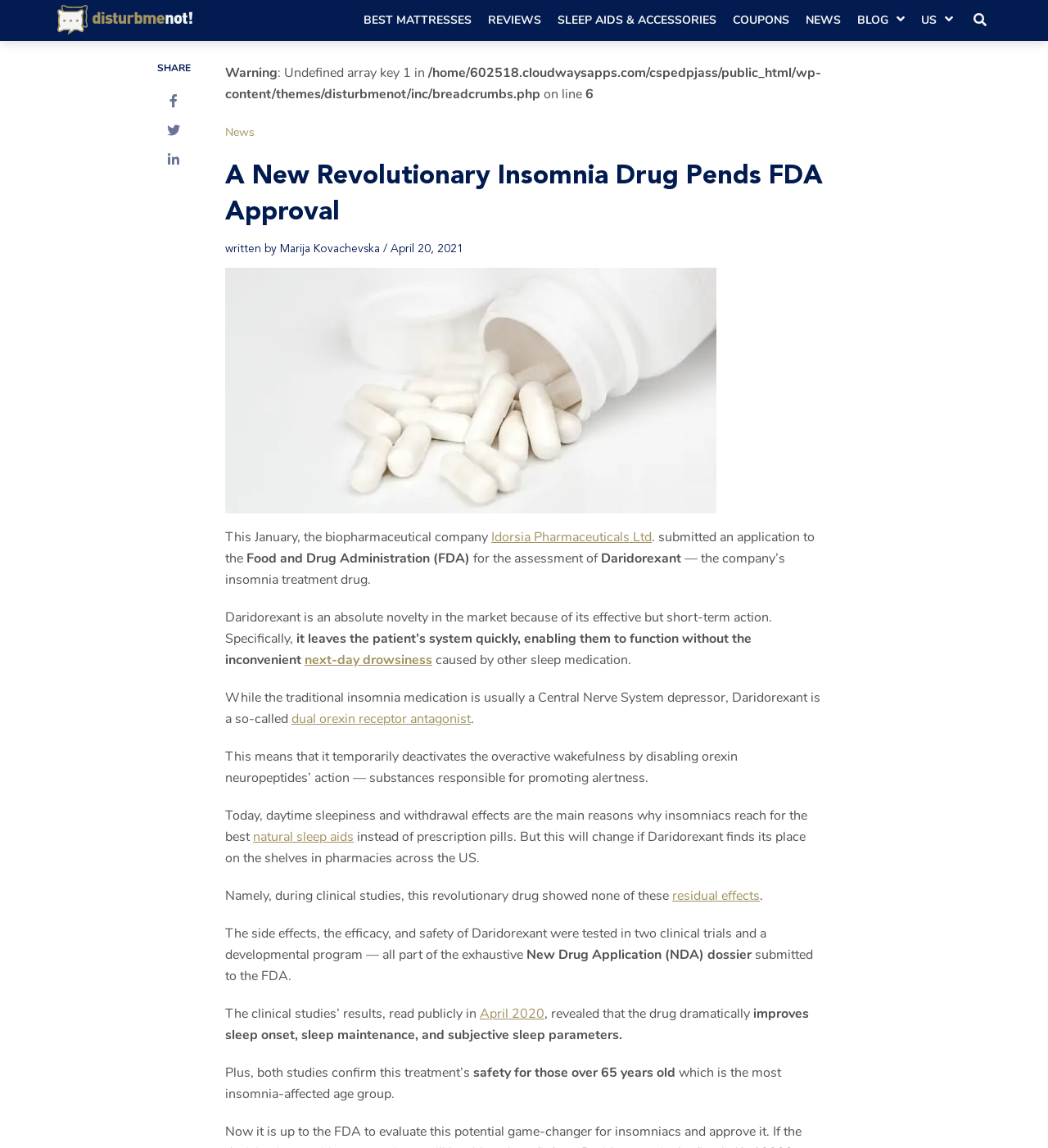Please specify the bounding box coordinates of the area that should be clicked to accomplish the following instruction: "Learn more about 'dual orexin receptor antagonist'". The coordinates should consist of four float numbers between 0 and 1, i.e., [left, top, right, bottom].

[0.278, 0.618, 0.449, 0.634]